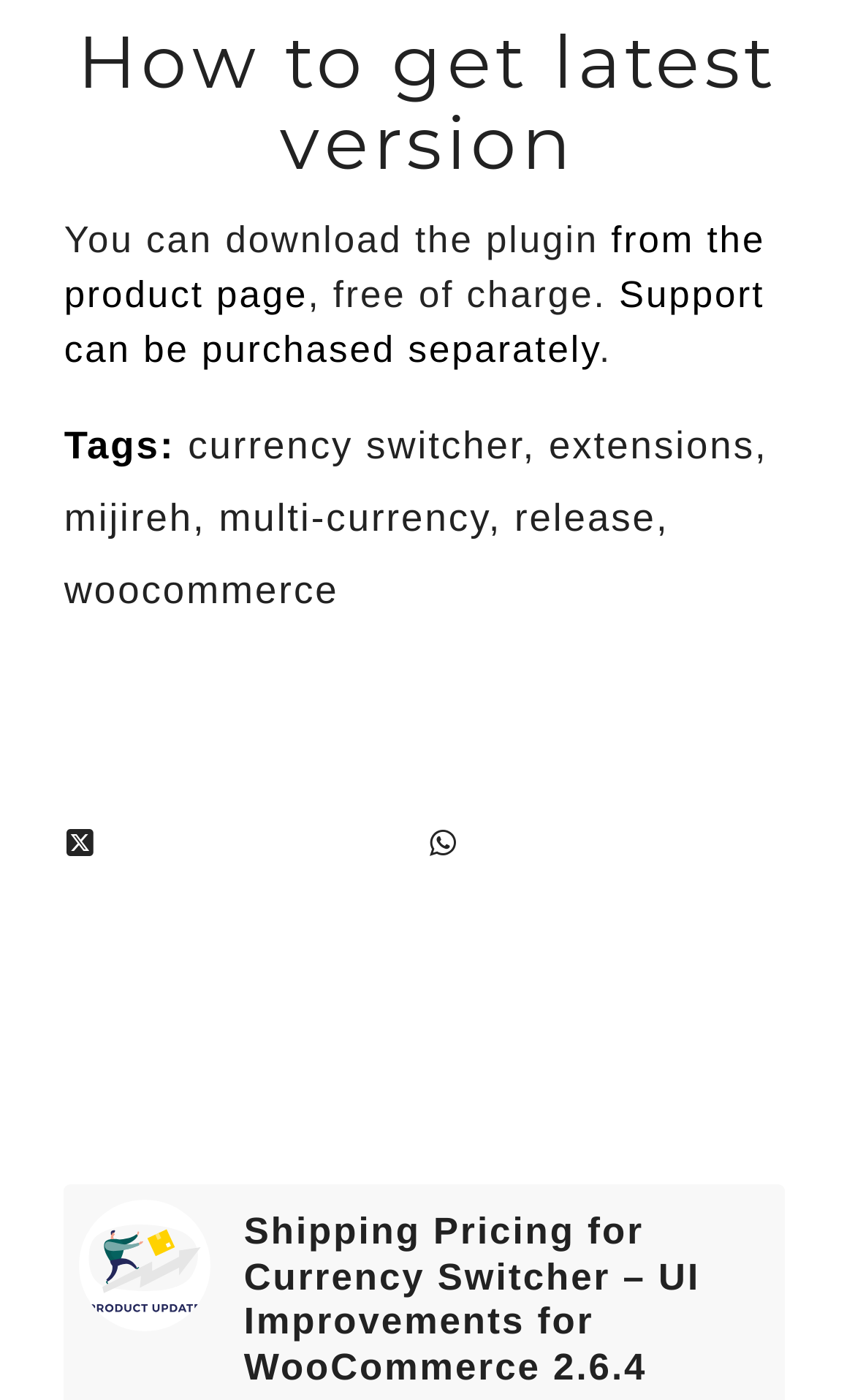What is available for purchase separately?
Carefully analyze the image and provide a detailed answer to the question.

The webpage mentions that support can be purchased separately, which implies that it is not included in the free download.